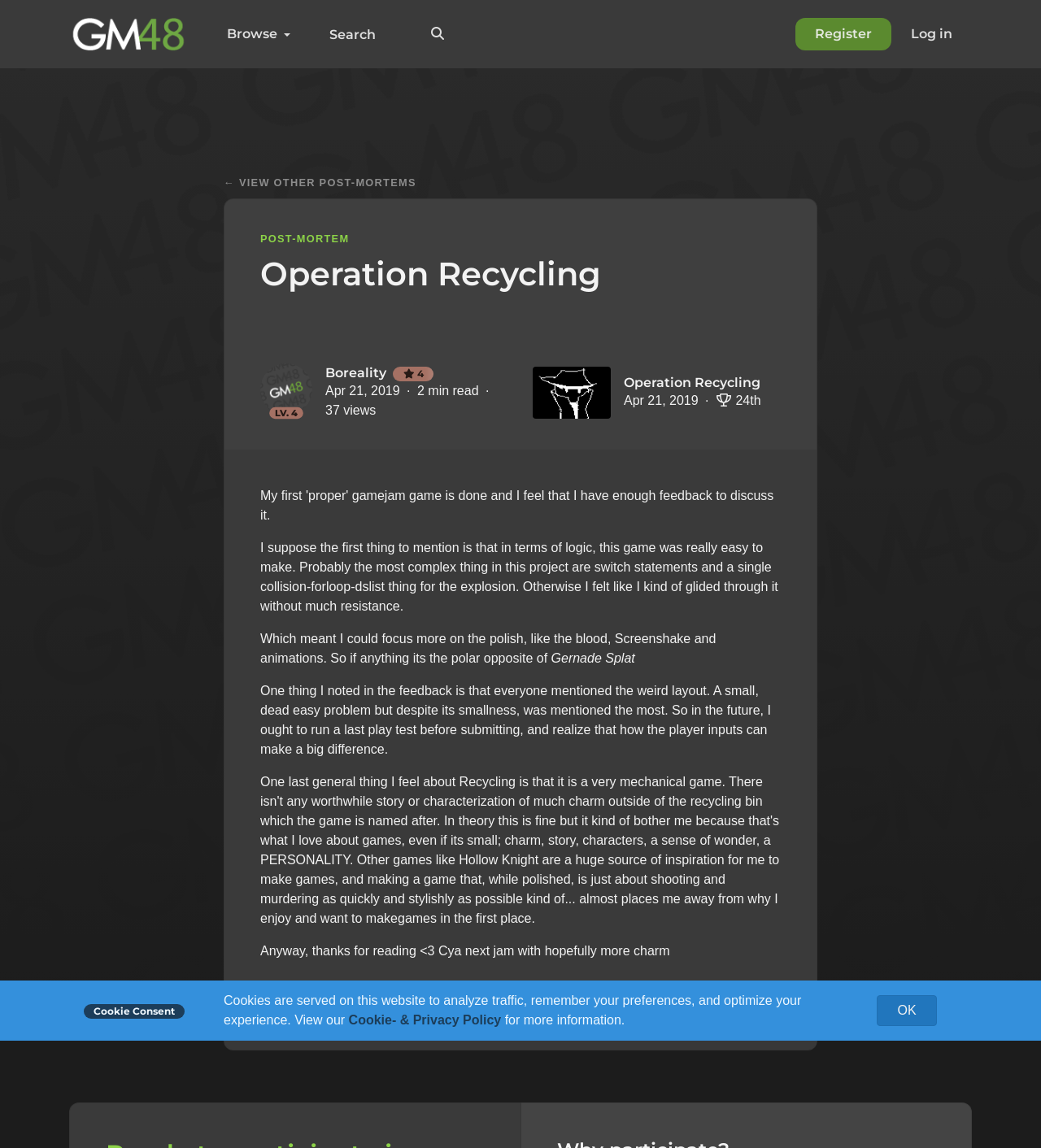What is the level of the game 'Boreality' being discussed?
Provide a fully detailed and comprehensive answer to the question.

The level of the game 'Boreality' can be found in the StaticText 'LV. 4' which is located near the image of 'Boreality'.